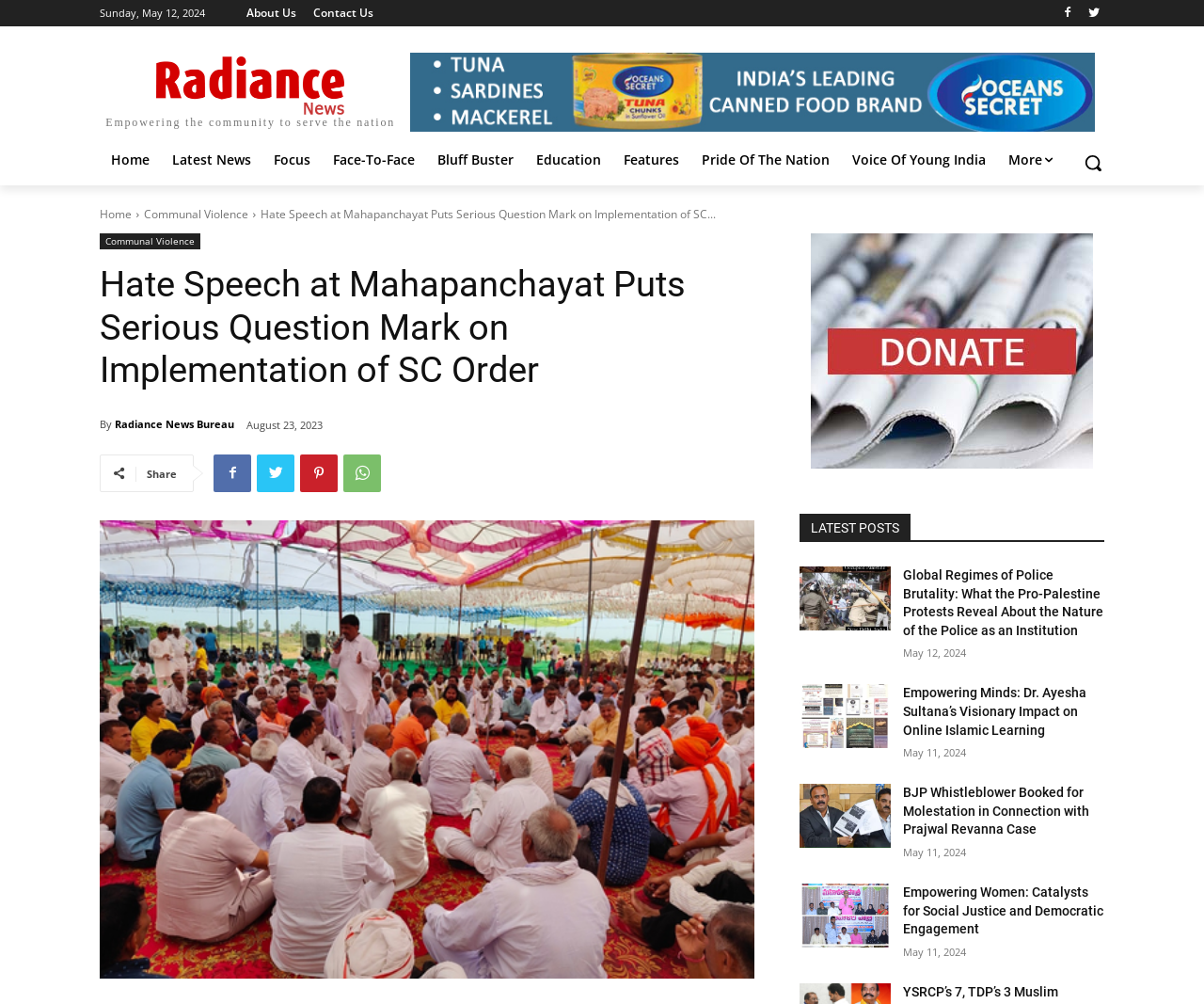Please find the bounding box for the UI element described by: "Bluff Buster".

[0.354, 0.14, 0.436, 0.179]